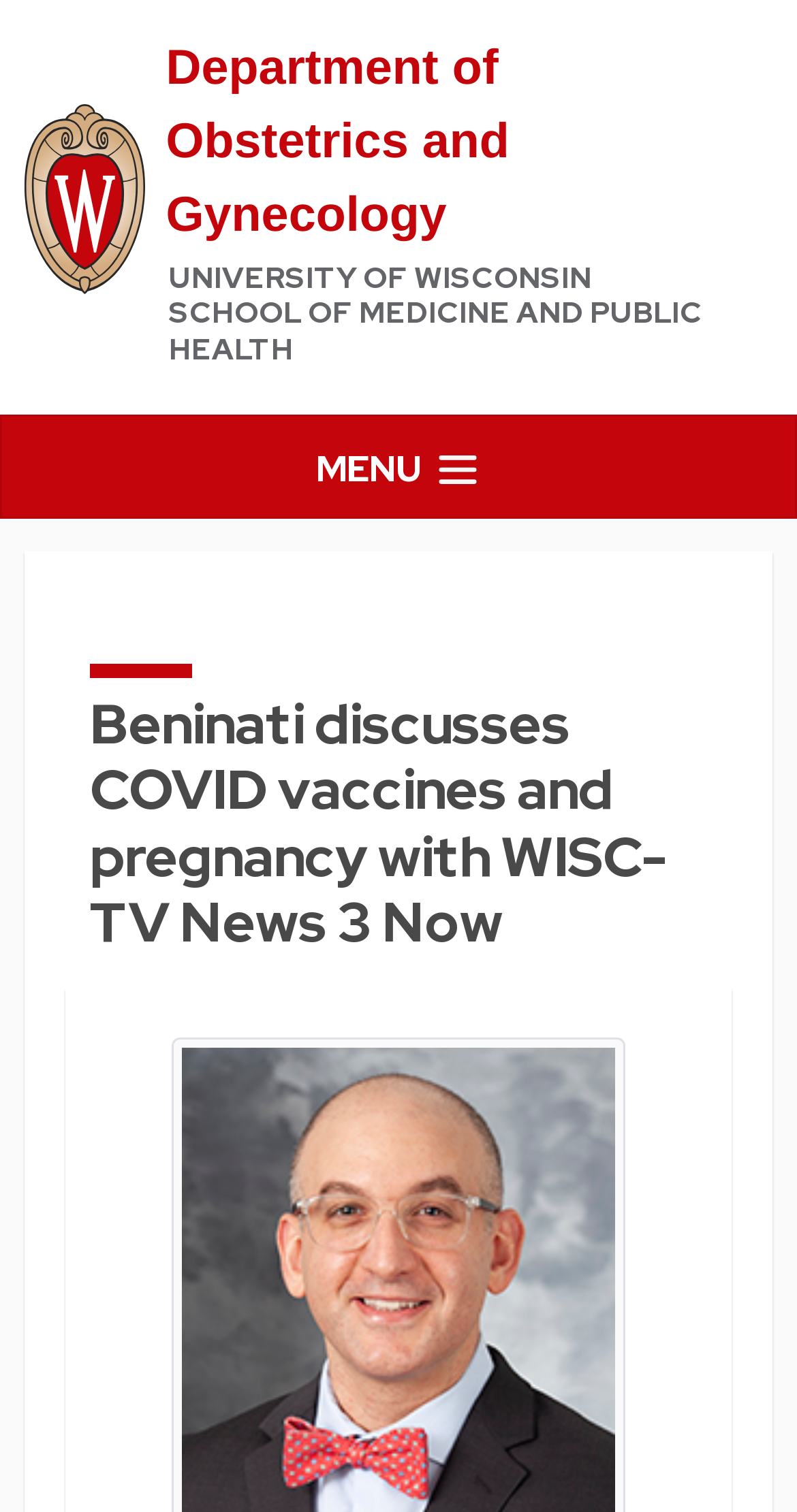With reference to the image, please provide a detailed answer to the following question: Is the navigation menu expanded?

I found the answer by looking at the button with the text 'Toggle navigation', which has an attribute 'expanded' set to 'False', indicating that the navigation menu is not expanded.